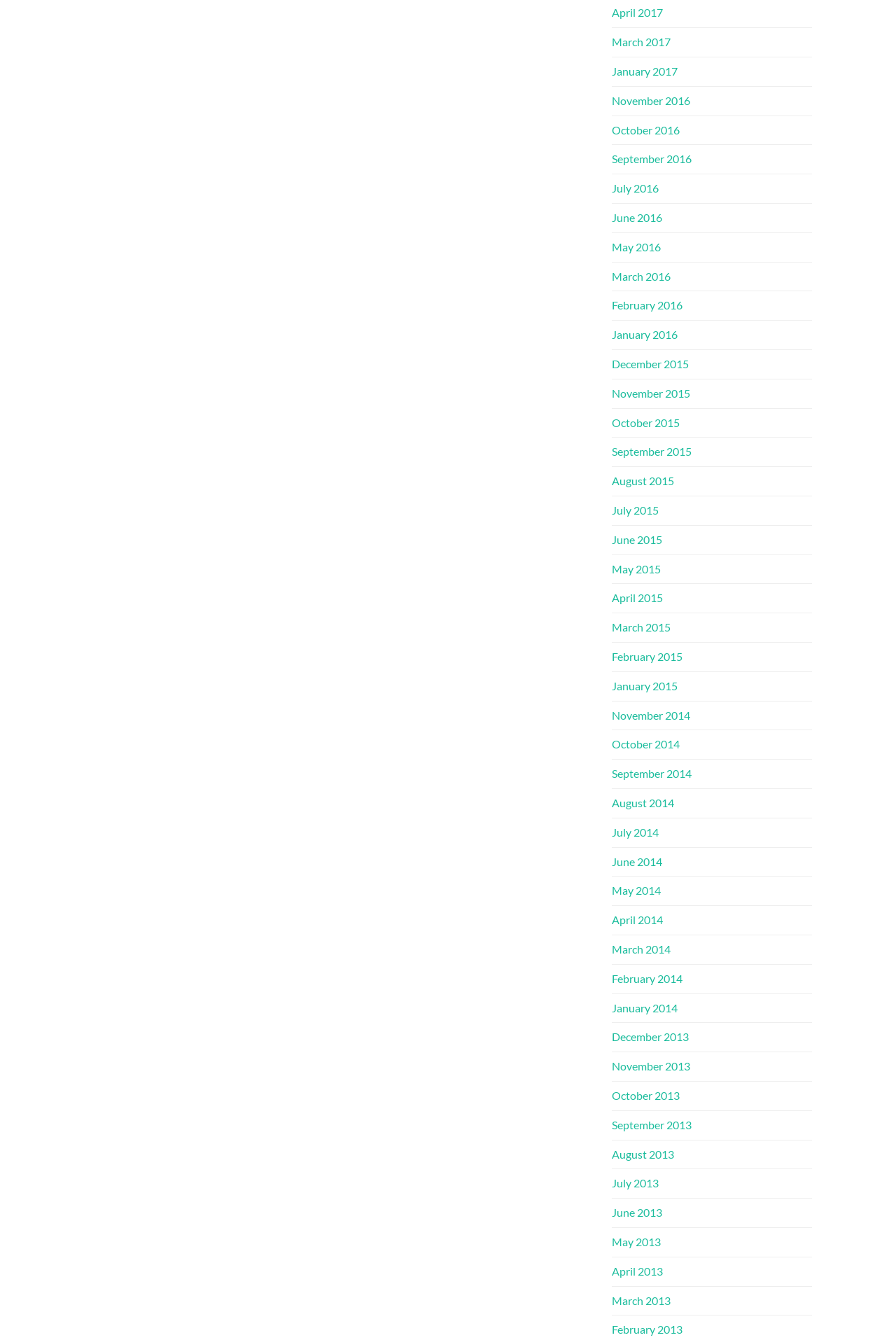Reply to the question below using a single word or brief phrase:
What is the common format of the month links on the webpage?

Month YYYY